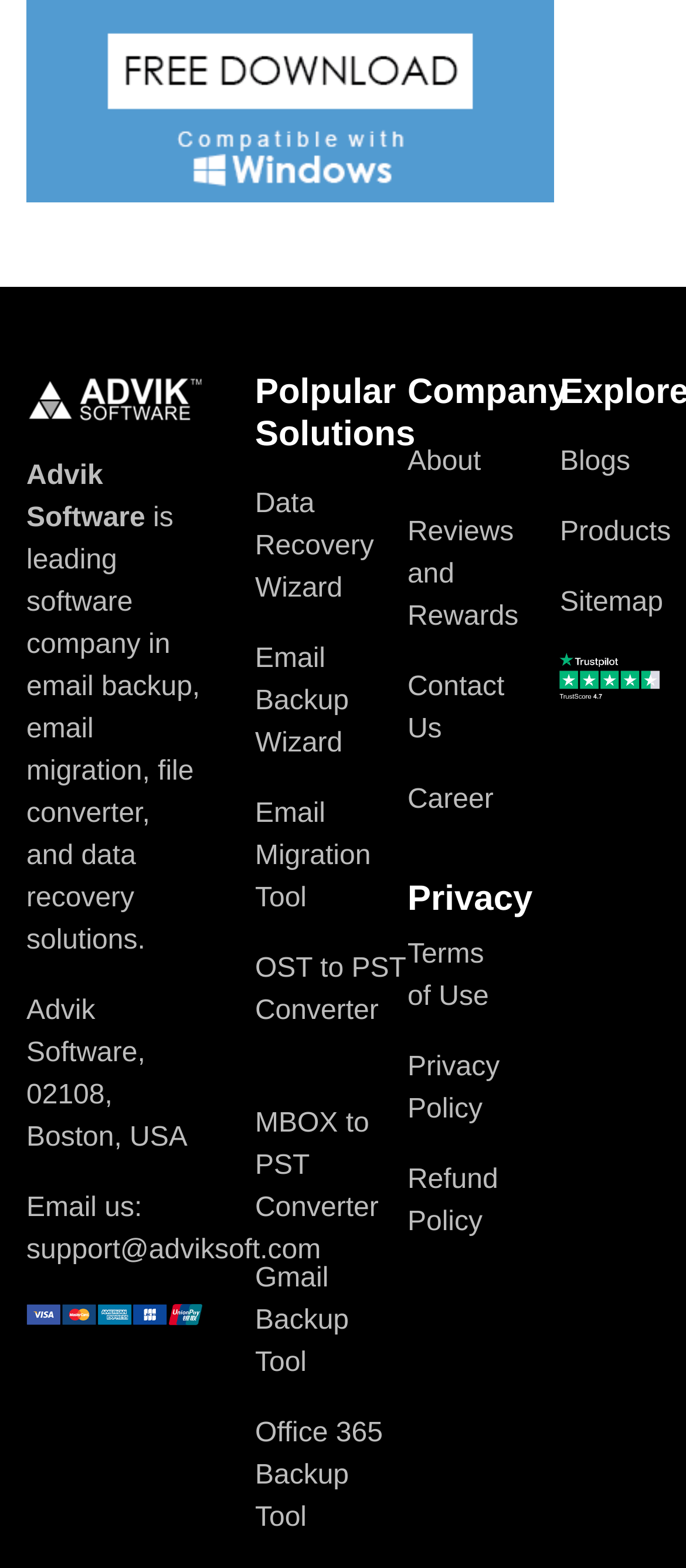Please specify the bounding box coordinates of the area that should be clicked to accomplish the following instruction: "Explore Blogs". The coordinates should consist of four float numbers between 0 and 1, i.e., [left, top, right, bottom].

[0.816, 0.282, 0.978, 0.309]